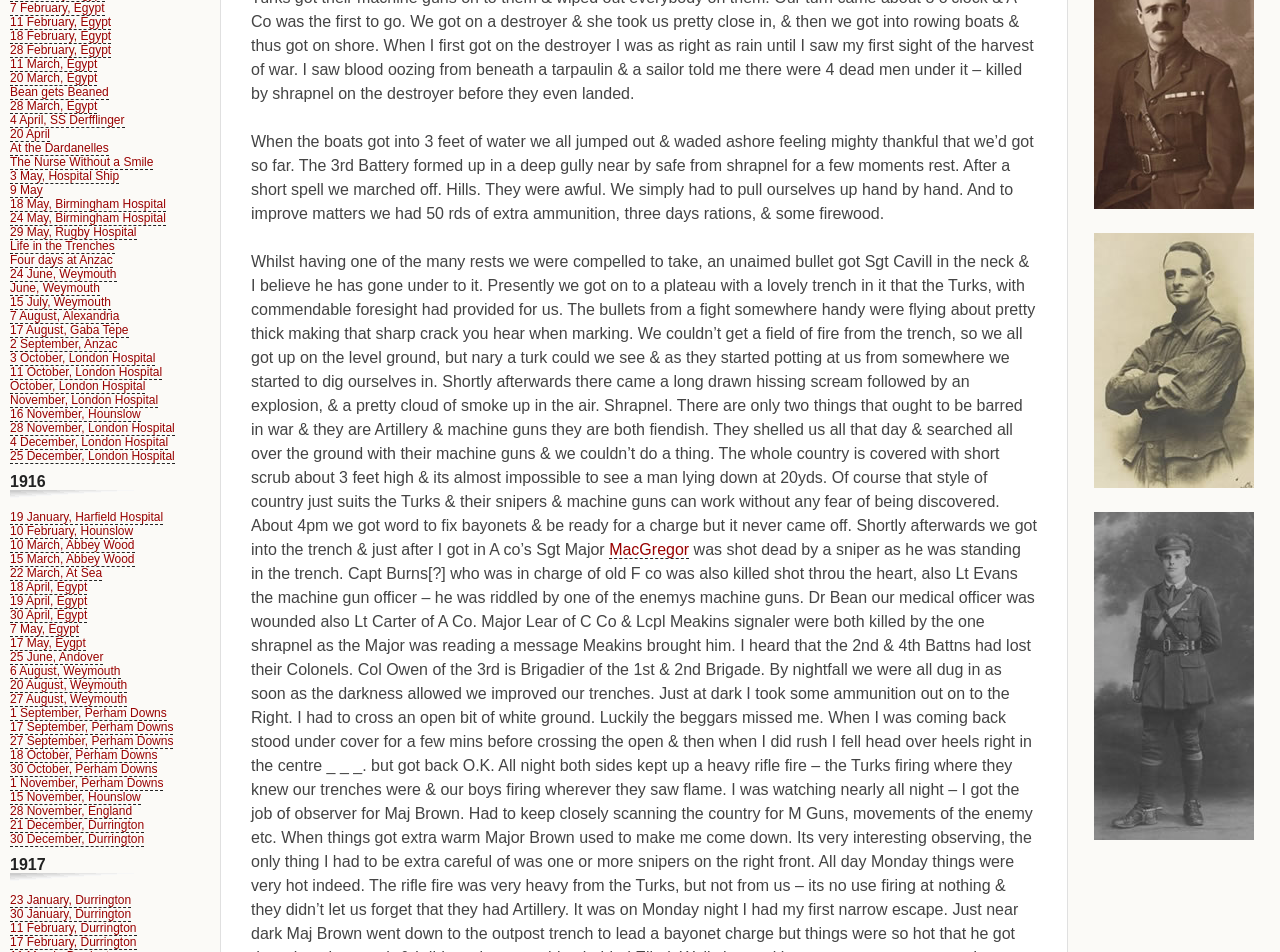Using the format (top-left x, top-left y, bottom-right x, bottom-right y), and given the element description, identify the bounding box coordinates within the screenshot: MacGregor

[0.476, 0.568, 0.538, 0.587]